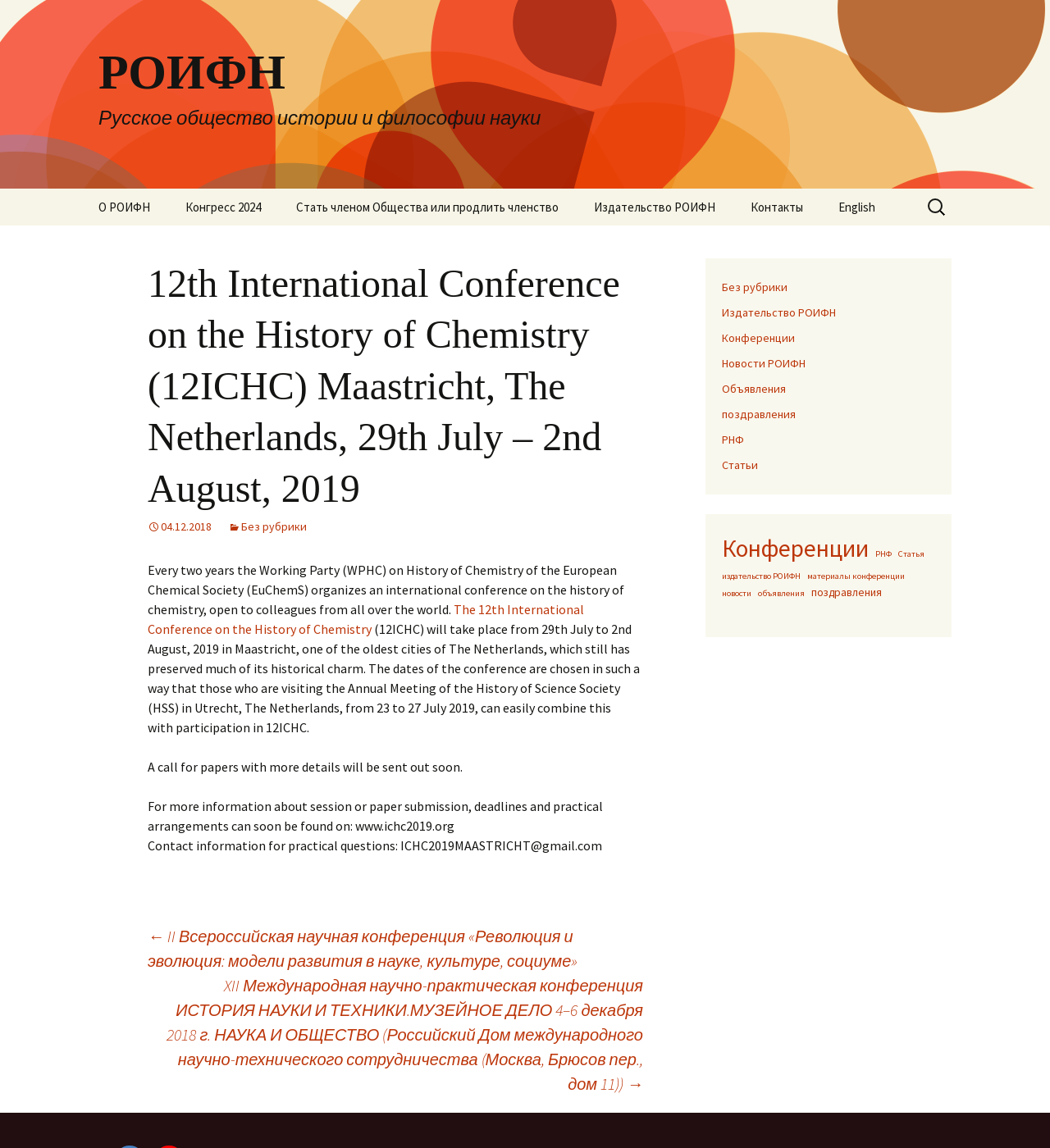What is the name of the organization?
From the details in the image, provide a complete and detailed answer to the question.

I found this answer by looking at the link at the top of the webpage, which says 'РОИФН Русское общество истории и философии науки'.